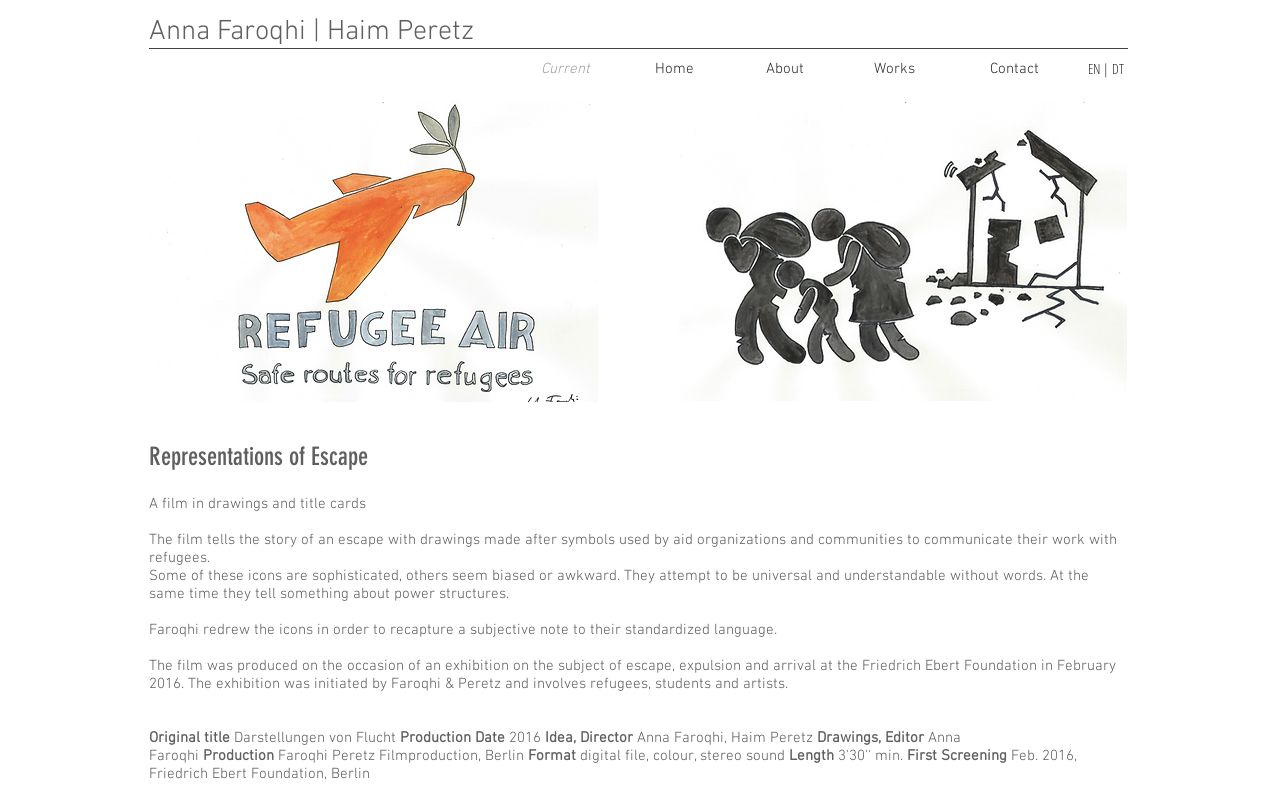Where was the first screening of the film?
Deliver a detailed and extensive answer to the question.

I found the answer by looking at the StaticText element with the text 'First Screening' which is located at [0.709, 0.949, 0.787, 0.972]. The next element is a StaticText with the text 'Feb. 2016, Friedrich Ebert Foundation, Berlin' which is likely to be the answer to the question.